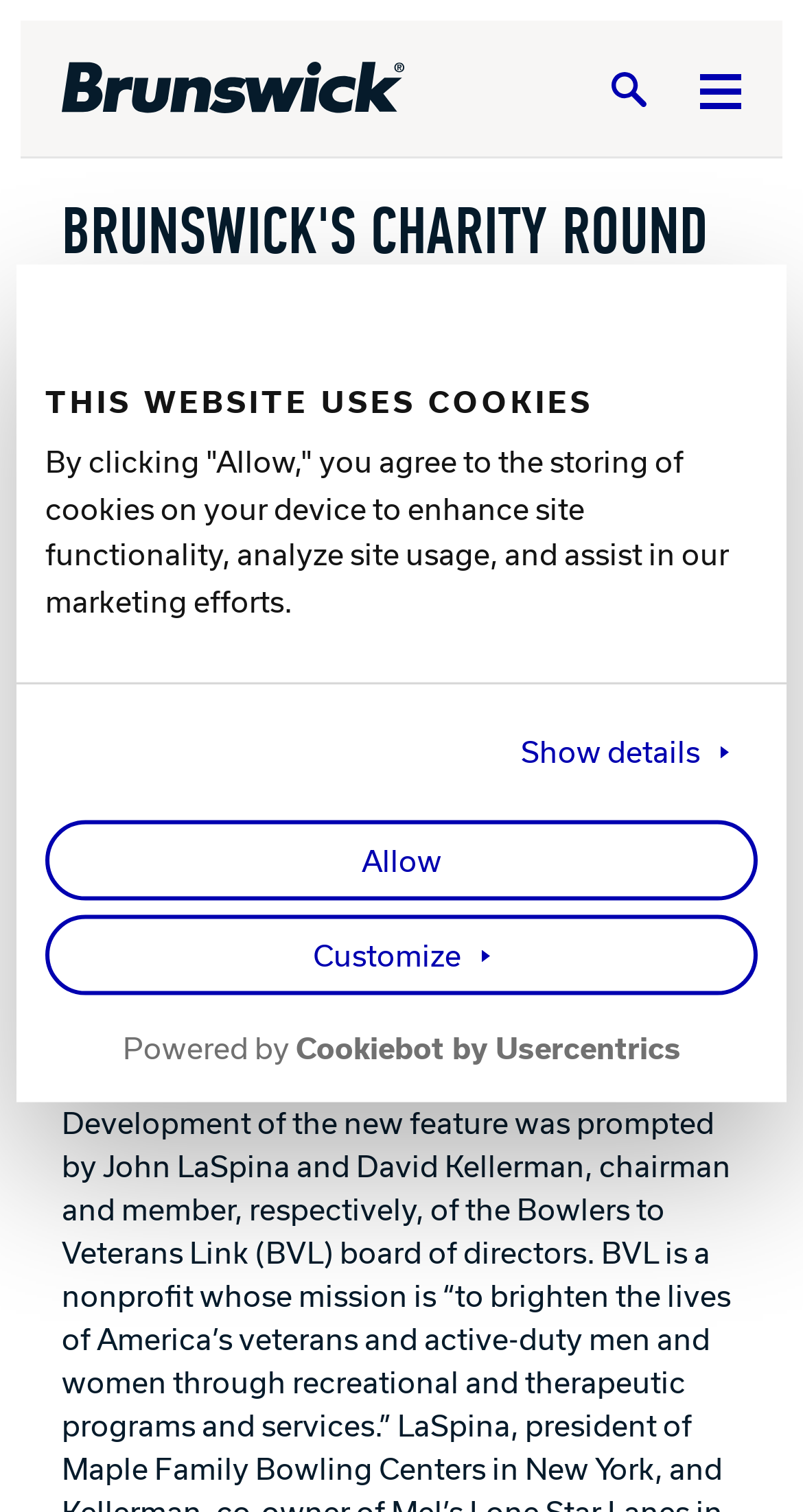Please identify the coordinates of the bounding box that should be clicked to fulfill this instruction: "Open the menu".

[0.872, 0.047, 0.923, 0.07]